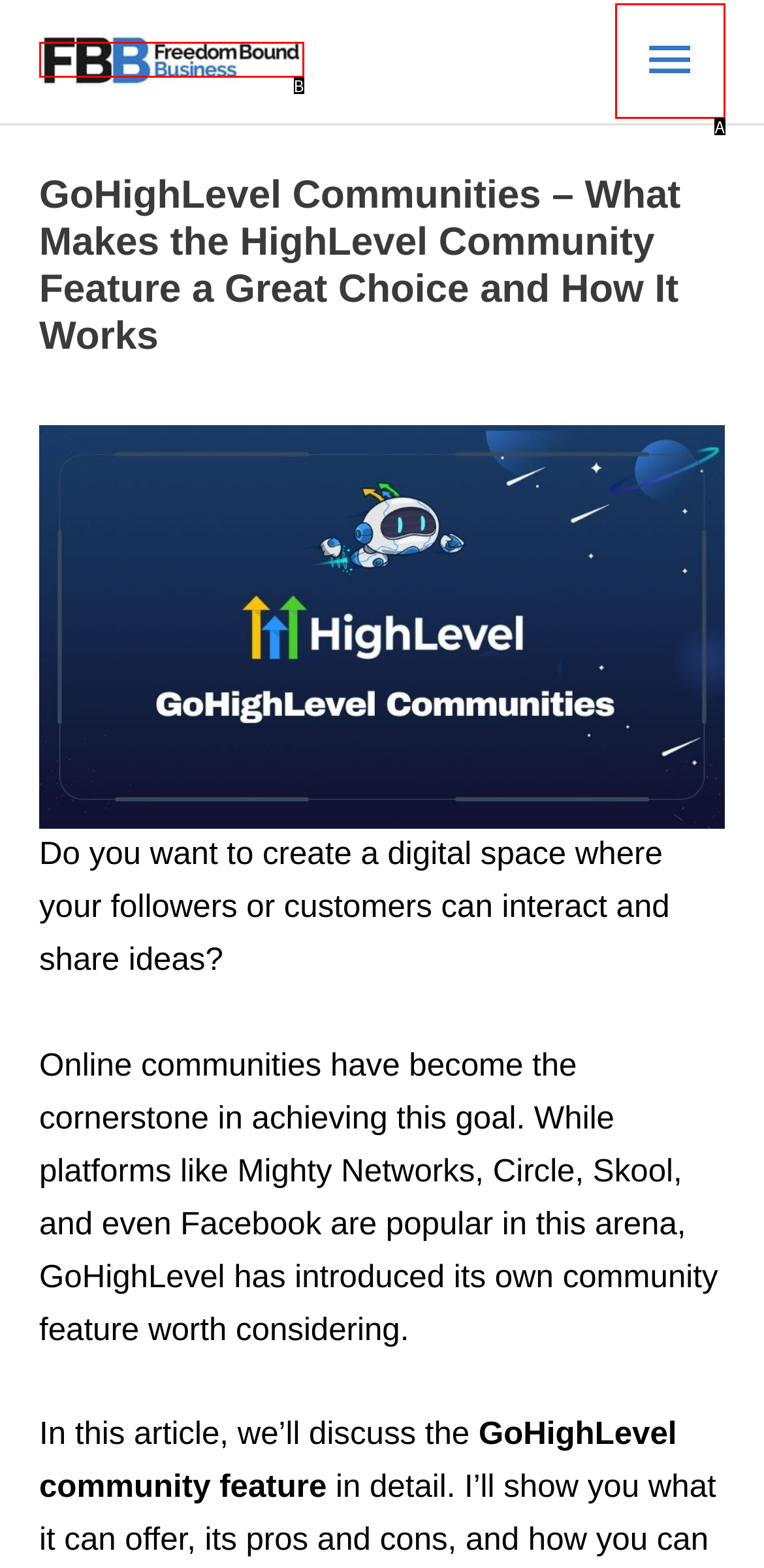Find the HTML element that suits the description: alt="freedom bound business logo"
Indicate your answer with the letter of the matching option from the choices provided.

B